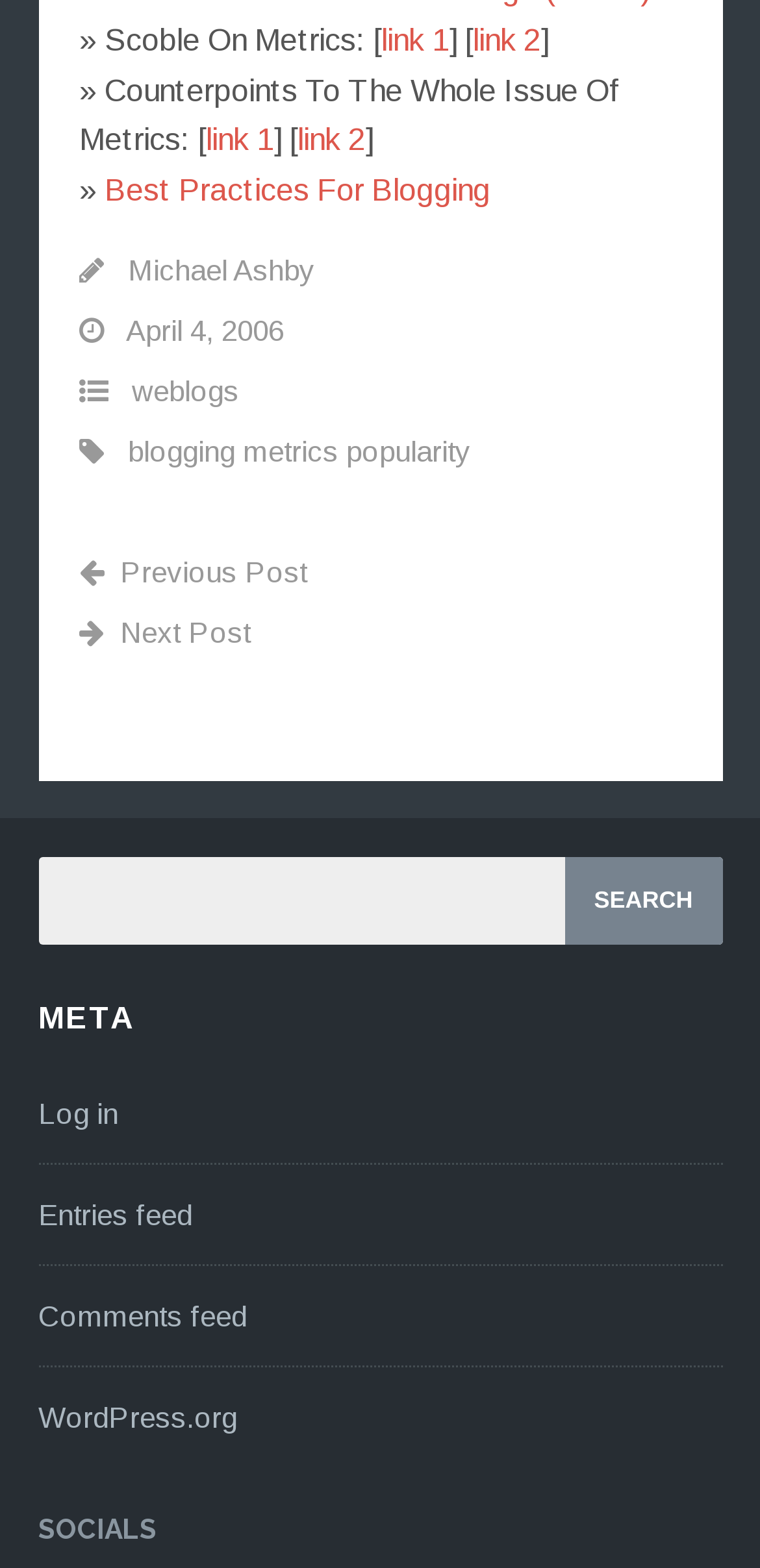Please provide the bounding box coordinates for the element that needs to be clicked to perform the instruction: "Click on 'Best Practices For Blogging'". The coordinates must consist of four float numbers between 0 and 1, formatted as [left, top, right, bottom].

[0.137, 0.11, 0.645, 0.132]